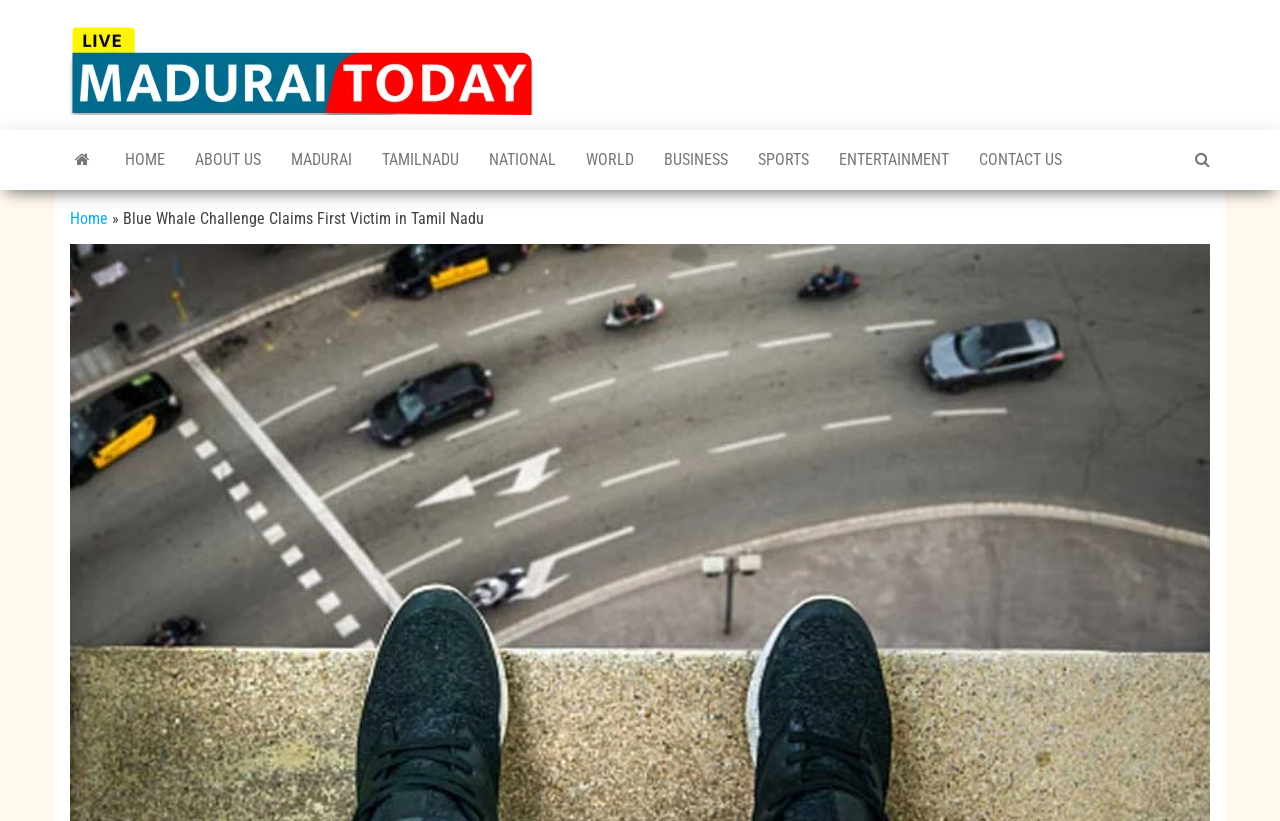Create a detailed summary of the webpage's content and design.

The webpage appears to be a news article from a local news channel called Madurai Today. At the top left, there is a logo of Madurai Today, accompanied by a link to the website's homepage. Next to the logo, there is a link to the website's name, "Madurai Today", and a brief description of the channel, "Local News Channel of Madurai".

Below the logo, there is a navigation menu with links to various sections of the website, including "HOME", "ABOUT US", "MADURAI", "TAMILNADU", "NATIONAL", "WORLD", "BUSINESS", "SPORTS", "ENTERTAINMENT", and "CONTACT US". These links are aligned horizontally and take up most of the top section of the page.

On the top right, there is a search icon and a link to the "Home" page. Below the navigation menu, the main content of the page begins, with a title "Blue Whale Challenge Claims First Victim in Tamil Nadu" in a larger font. The article appears to be about a 19-year-old college student suspected to be the first victim of the Blue Whale Challenge in Madurai, Tamil Nadu.

There are no images directly related to the article content on the page, but there is a logo of Madurai Today at the top. The overall layout of the page is simple and easy to navigate, with clear headings and concise text.